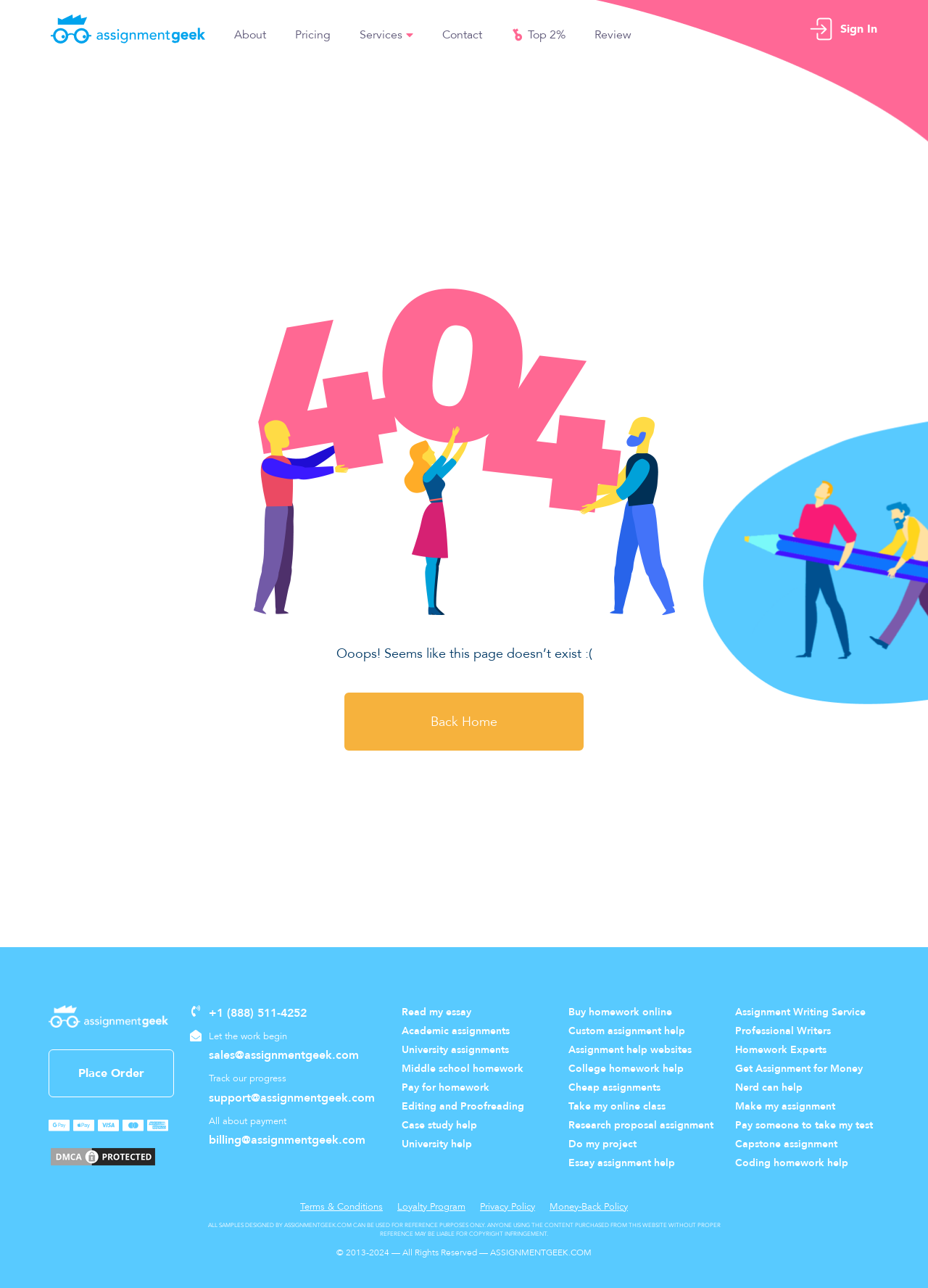Locate the bounding box coordinates of the clickable region to complete the following instruction: "Explore 'Slot Gacor'."

None